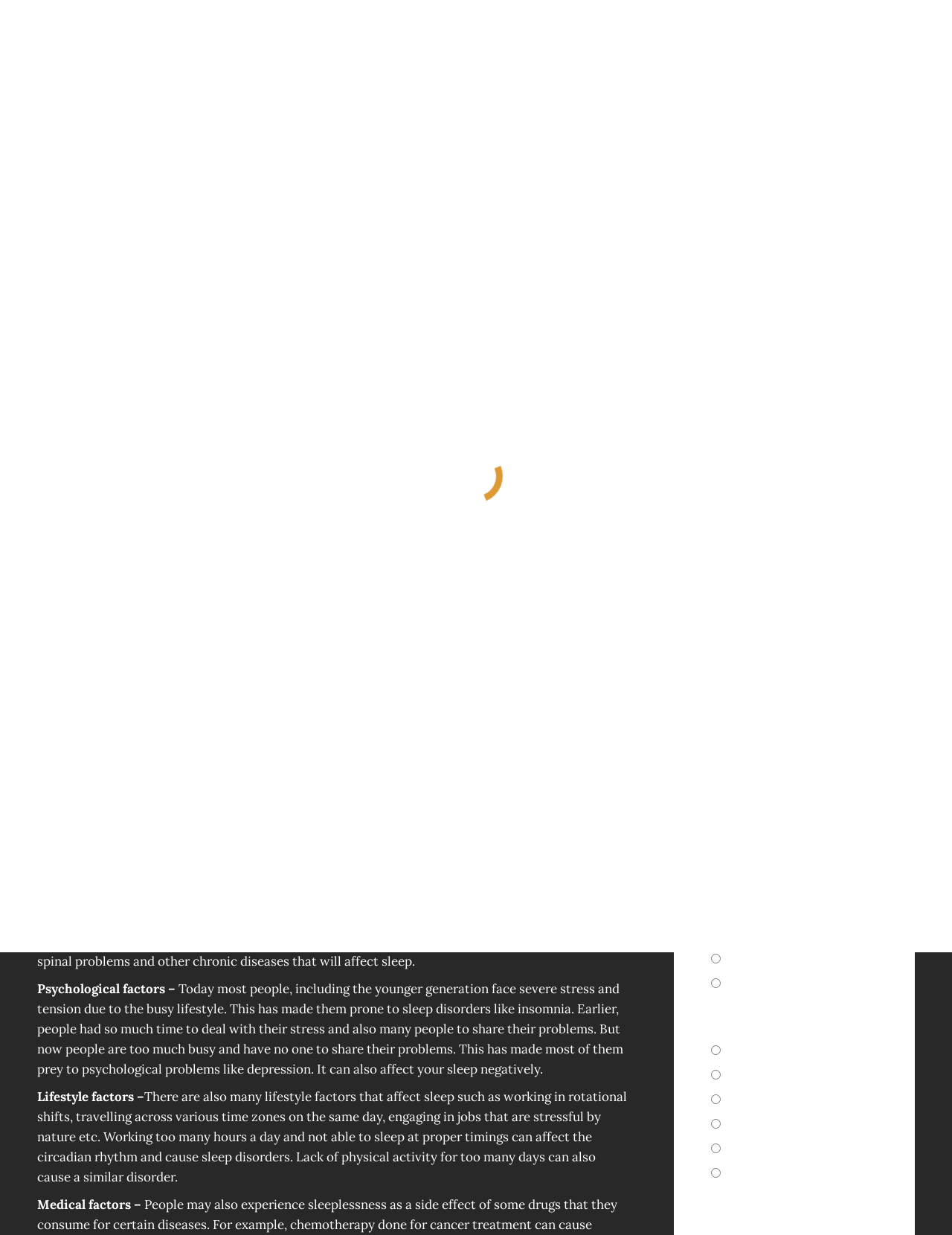Predict the bounding box of the UI element based on the description: "Adjustable Bed". The coordinates should be four float numbers between 0 and 1, formatted as [left, top, right, bottom].

[0.727, 0.317, 0.802, 0.332]